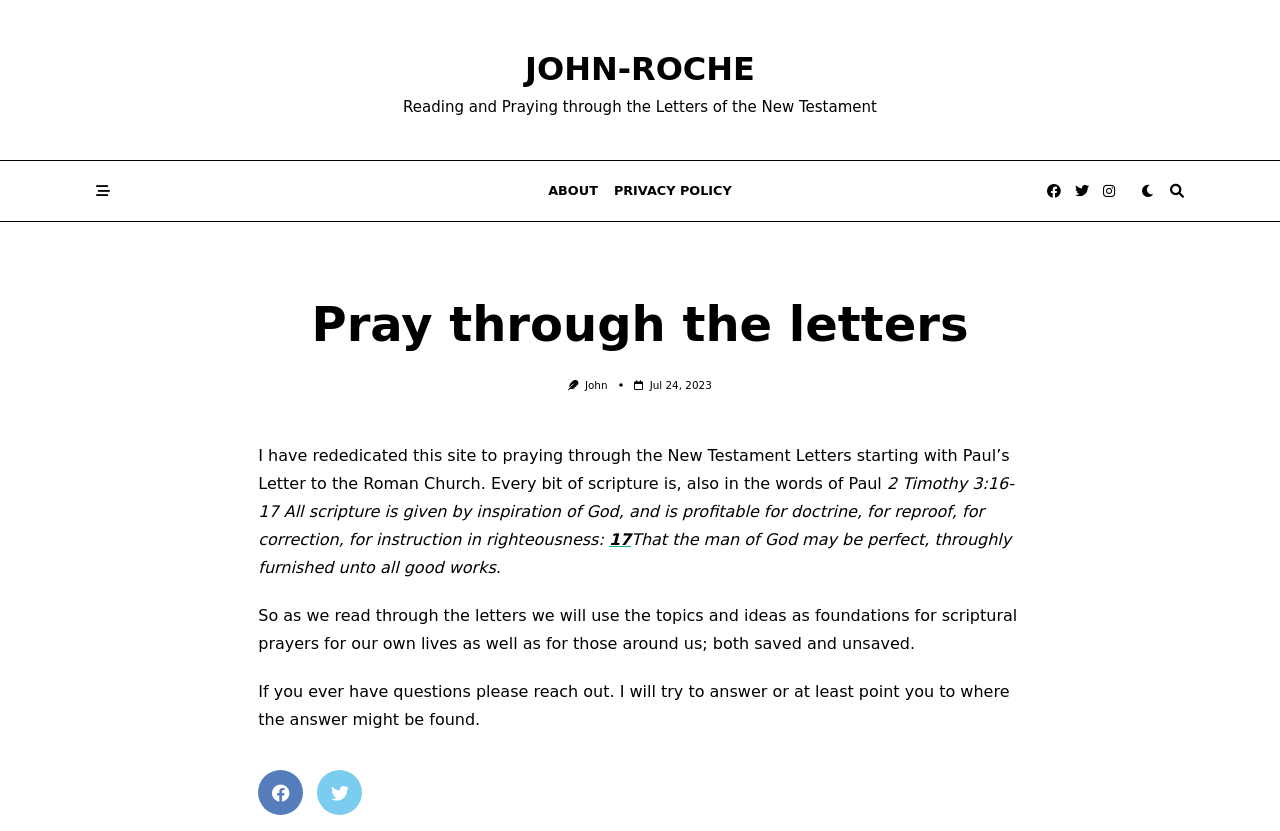What is the scripture mentioned in the article?
Using the information from the image, answer the question thoroughly.

The scripture mentioned in the article can be found in the static text section, which quotes '2 Timothy 3:16-17 All scripture is given by inspiration of God, and is profitable for doctrine, for reproof, for correction, for instruction in righteousness:'.